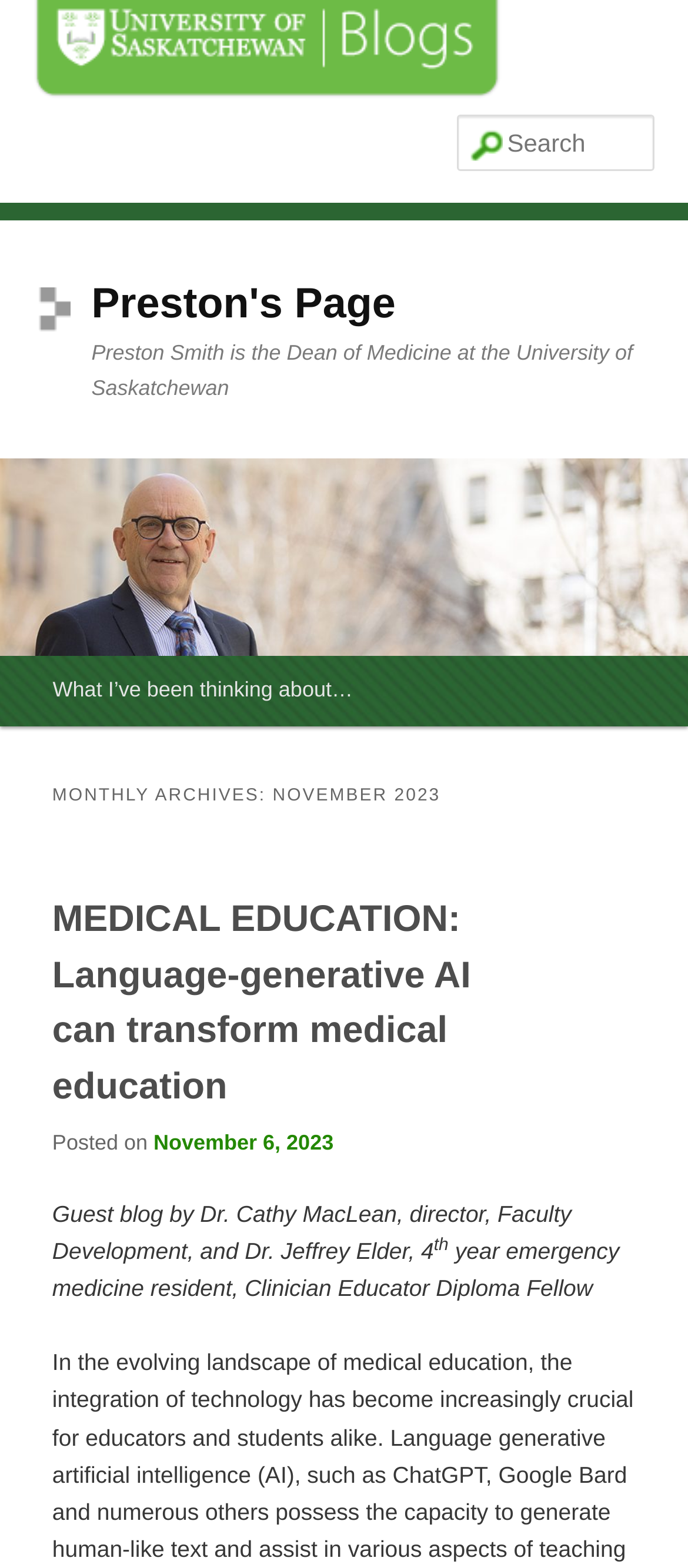What is the title of the latest article?
Look at the screenshot and give a one-word or phrase answer.

MEDICAL EDUCATION: Language-generative AI can transform medical education